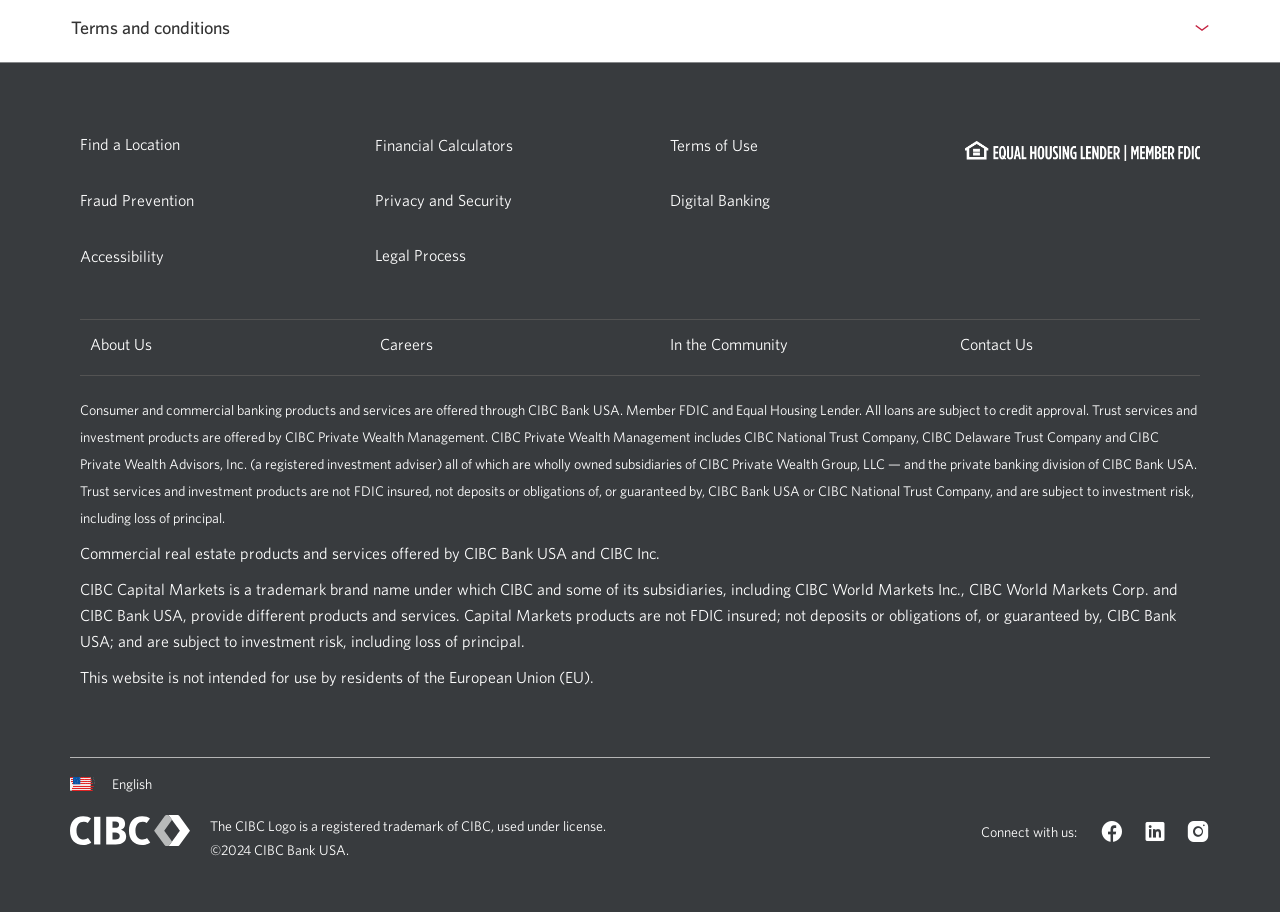Please pinpoint the bounding box coordinates for the region I should click to adhere to this instruction: "Click on Find a Location".

[0.062, 0.148, 0.141, 0.169]